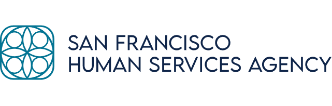Provide a comprehensive description of the image.

This image features the logo of the San Francisco Human Services Agency, showcasing a stylized design that incorporates interlocking shapes, symbolizing collaboration and support. The agency's name is prominently displayed in a bold and modern font, emphasizing its commitment to providing essential services to the community. The color scheme blends a calming blue with a clean, professional look, reflecting the agency's role in promoting welfare and social services in San Francisco. This logo represents the agency's mission to enhance the well-being of individuals and families in the region.